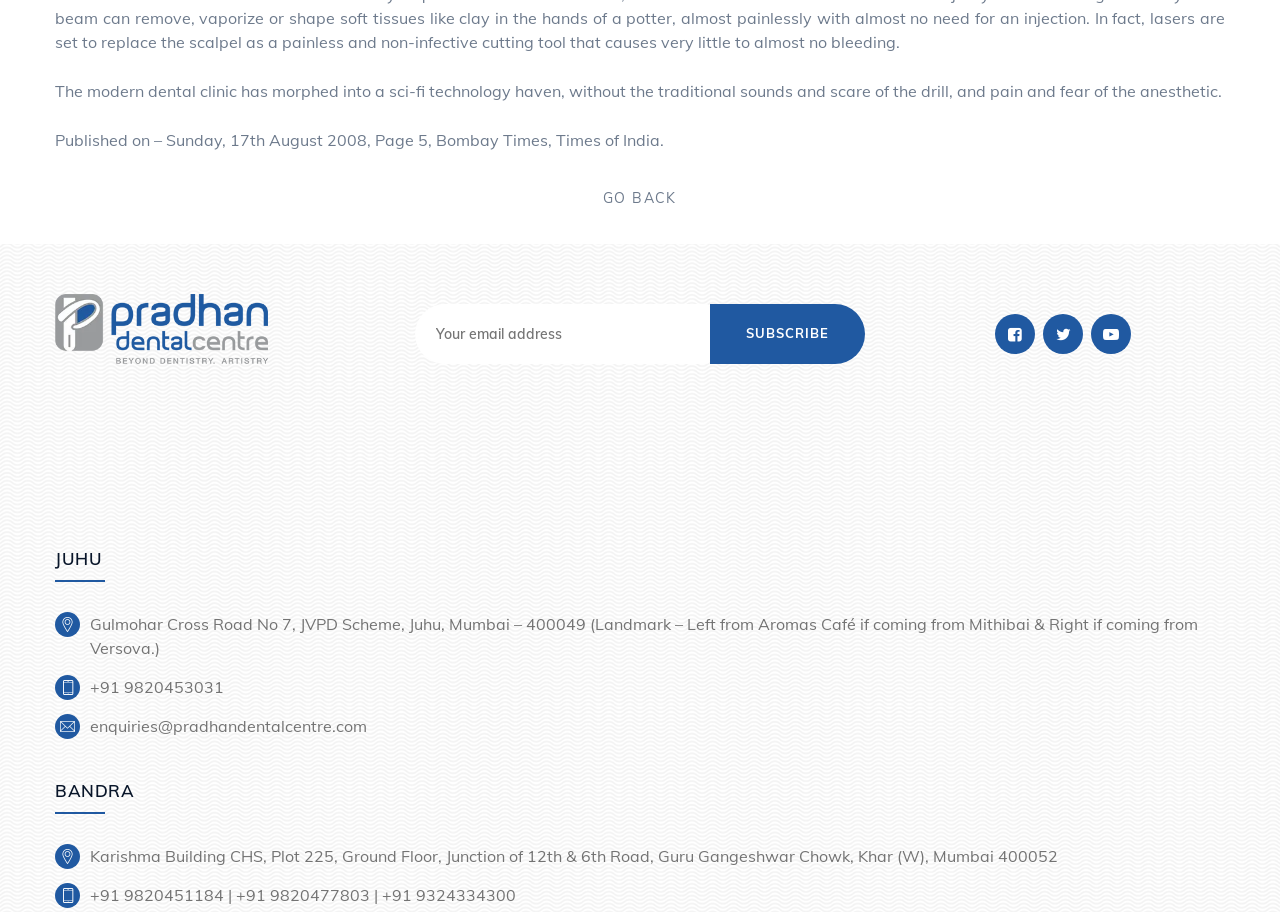Show the bounding box coordinates for the HTML element as described: "title="thsn-base-icon-facebook-squared"".

[0.777, 0.344, 0.809, 0.388]